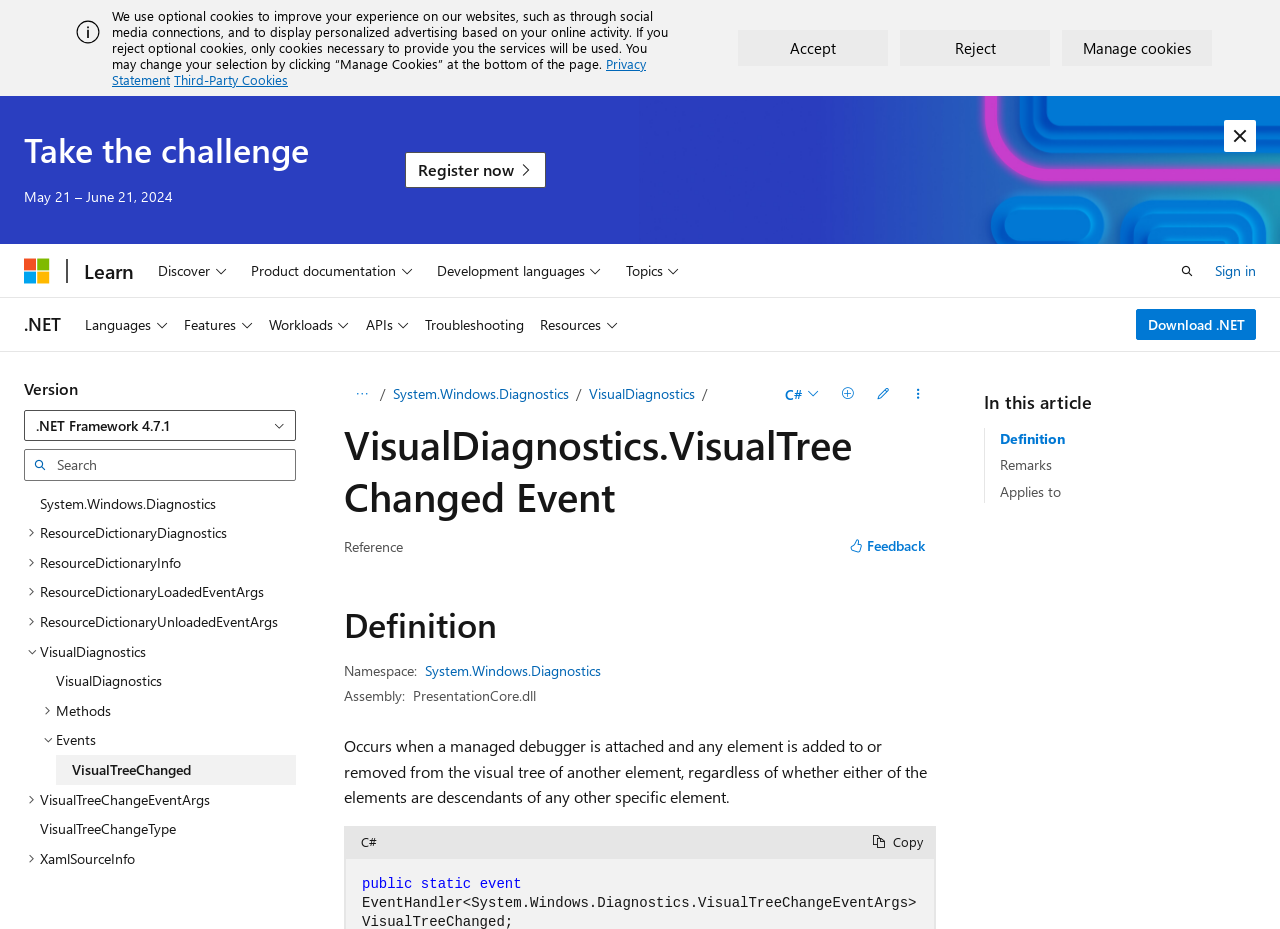What is the language of the code snippet?
Refer to the image and answer the question using a single word or phrase.

C#